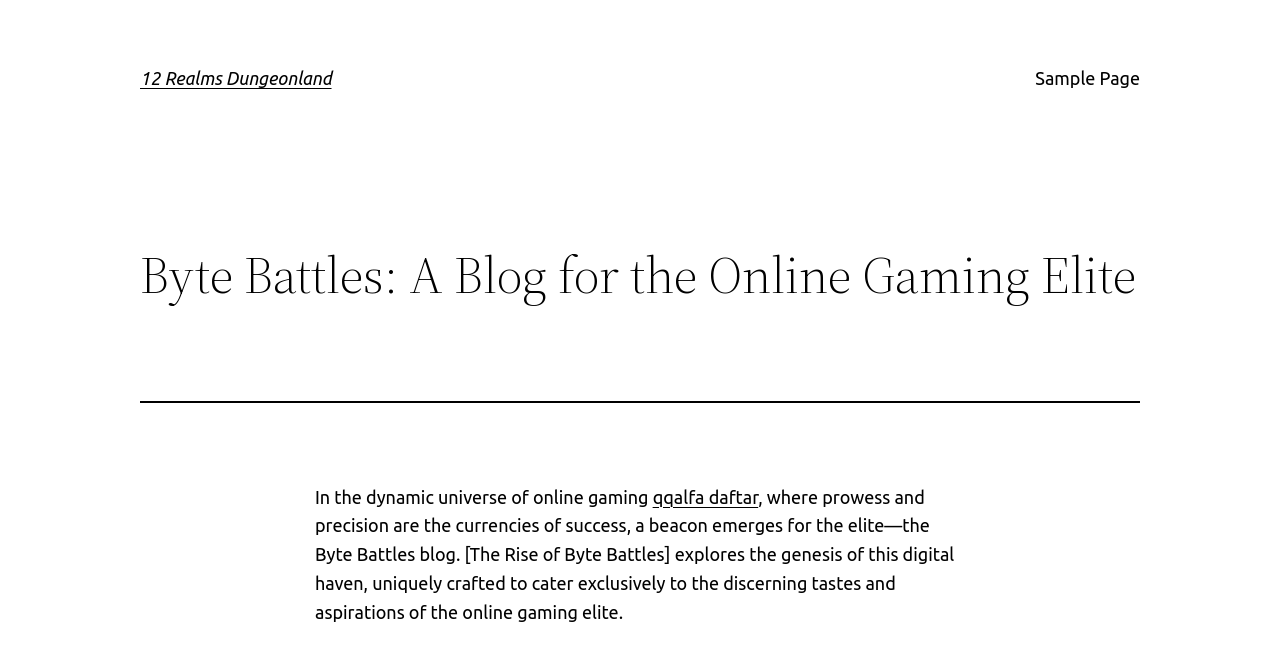Bounding box coordinates should be in the format (top-left x, top-left y, bottom-right x, bottom-right y) and all values should be floating point numbers between 0 and 1. Determine the bounding box coordinate for the UI element described as: qqalfa daftar

[0.51, 0.747, 0.592, 0.778]